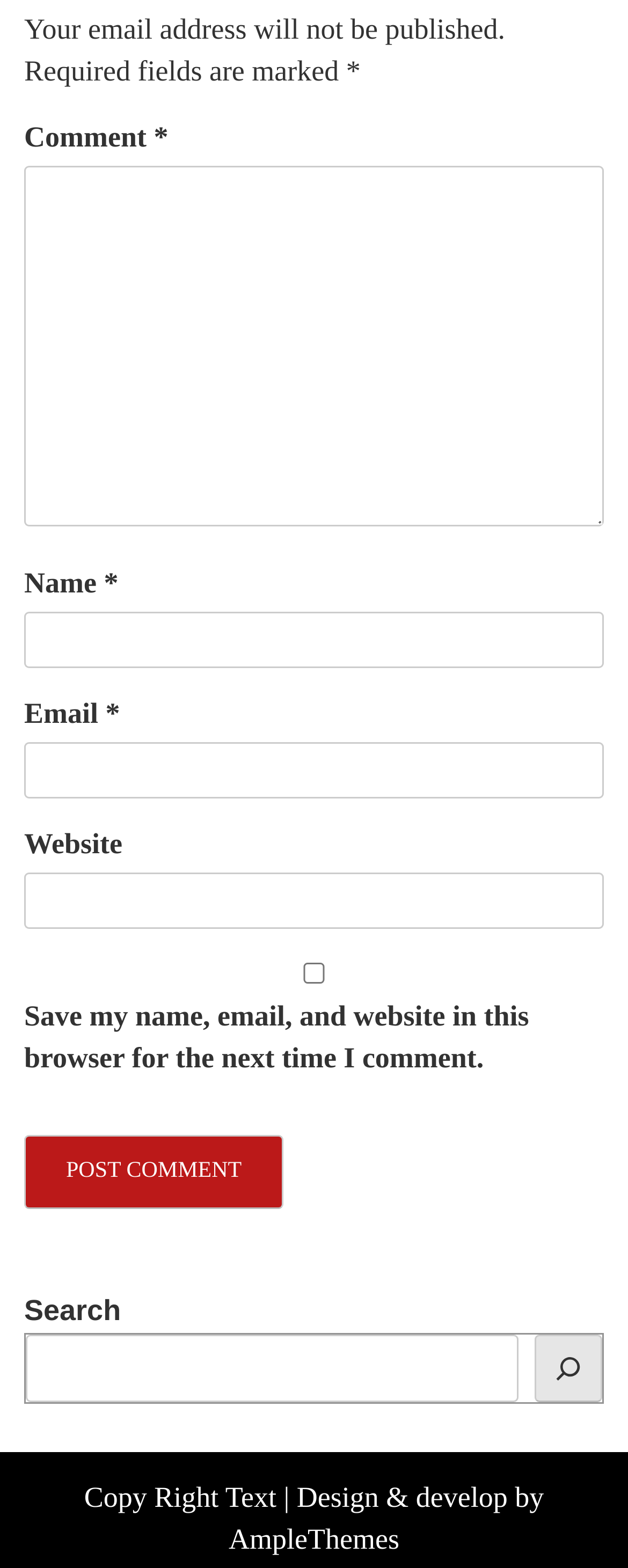Look at the image and answer the question in detail:
What is the label of the first input field?

The first input field is located below the text 'Comment' and has a required asterisk symbol, indicating that it is a required field.